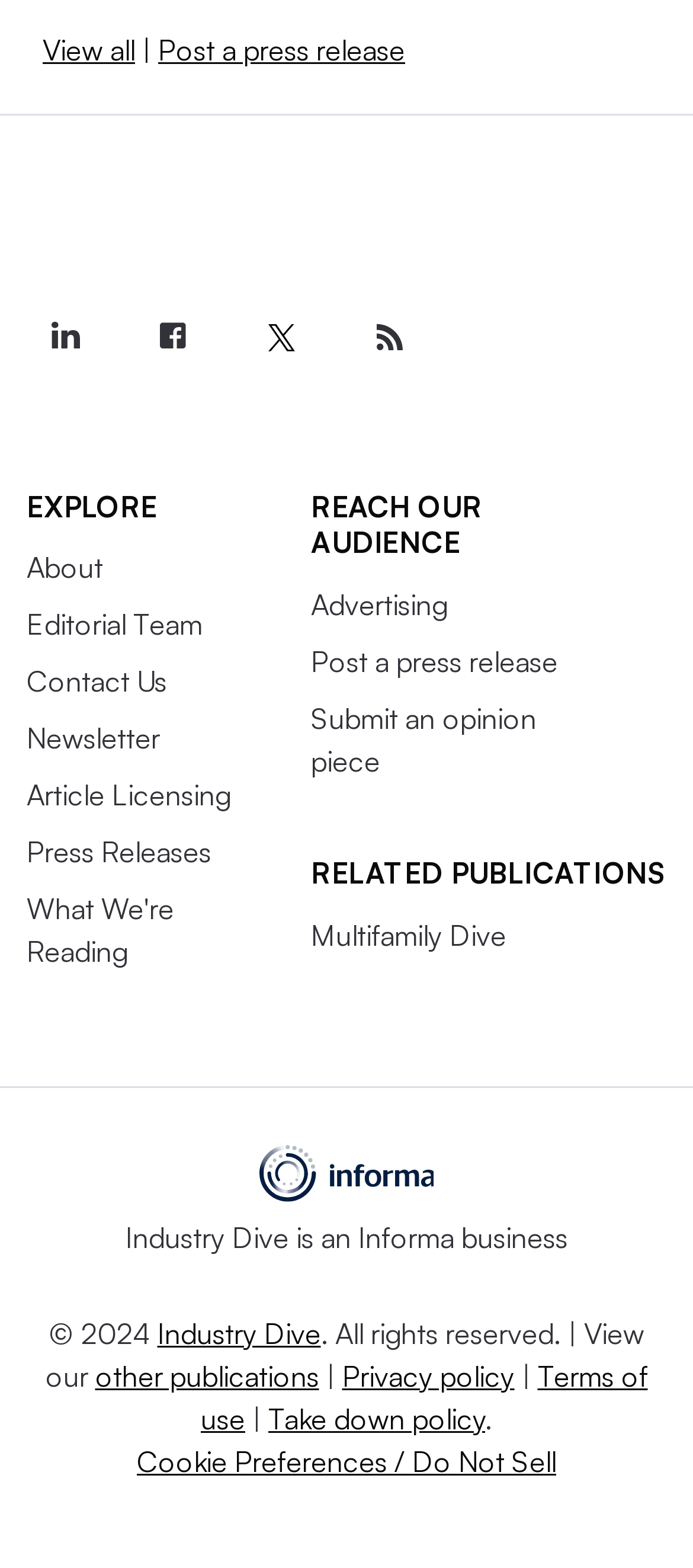What is the copyright year?
Please ensure your answer is as detailed and informative as possible.

The copyright year is located at the bottom of the webpage, in the footer section. The text '© 2024' indicates that the copyright year is 2024.